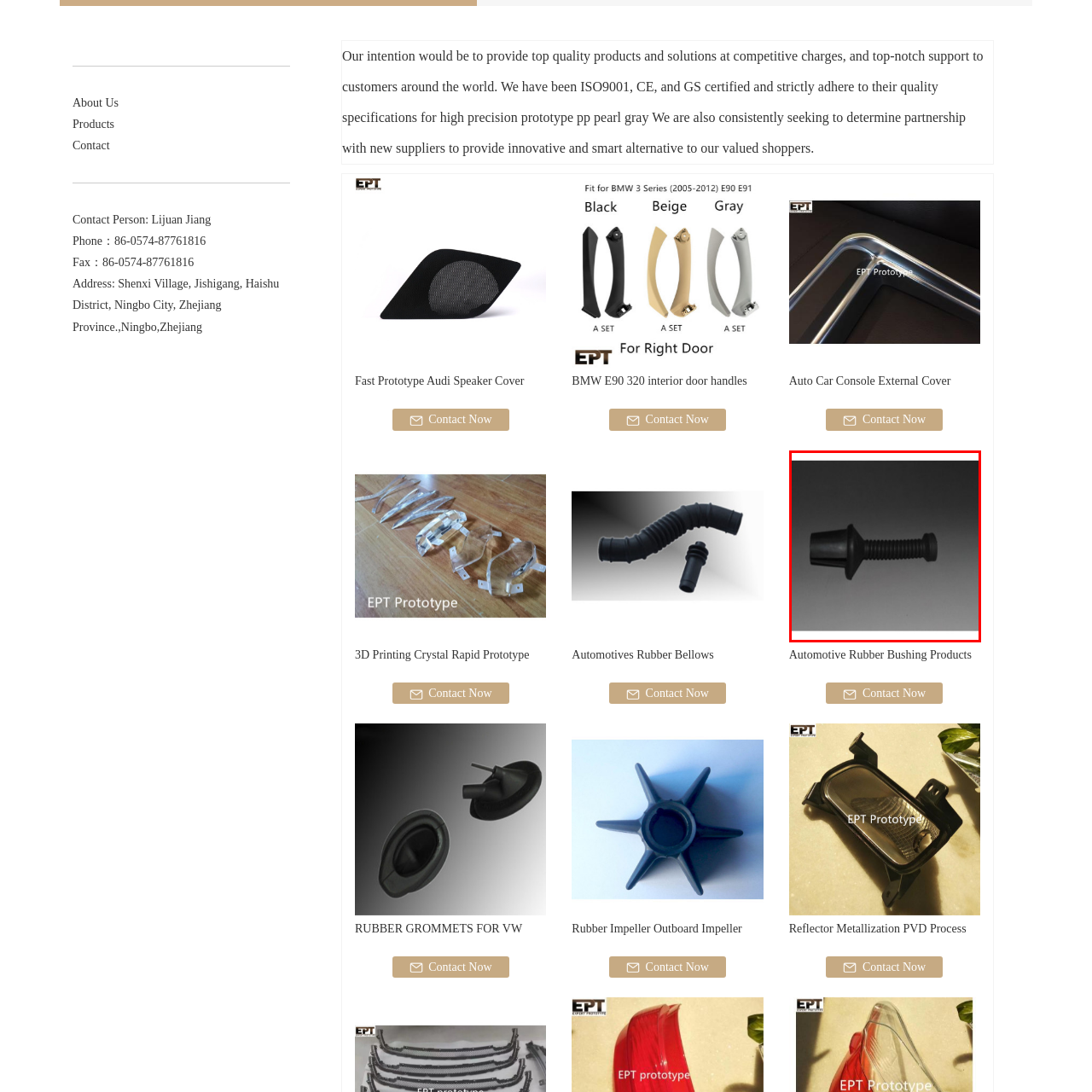In what industry is this component commonly used? Look at the image outlined by the red bounding box and provide a succinct answer in one word or a brief phrase.

automotive